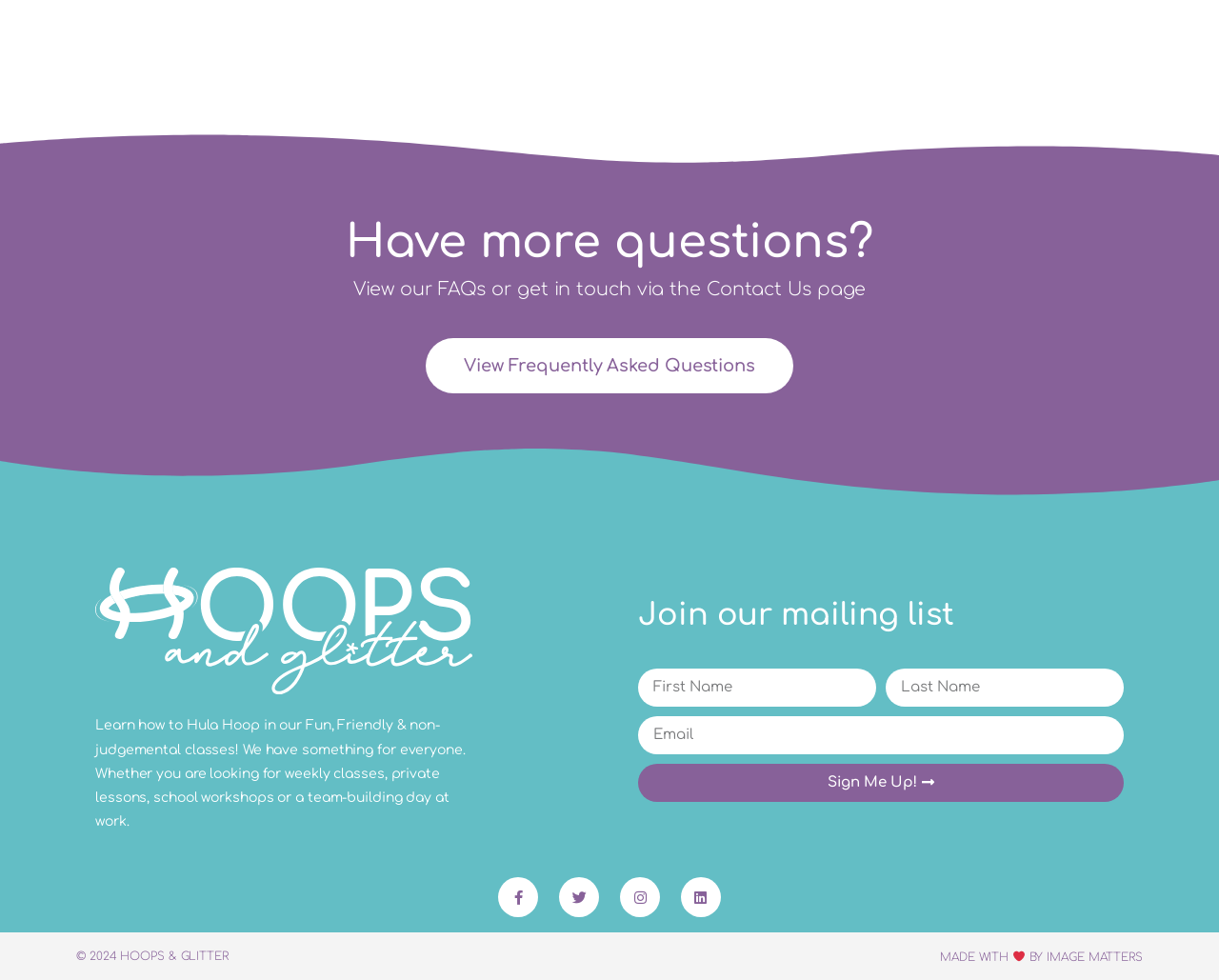Reply to the question with a single word or phrase:
How many social media platforms are linked on the webpage?

4